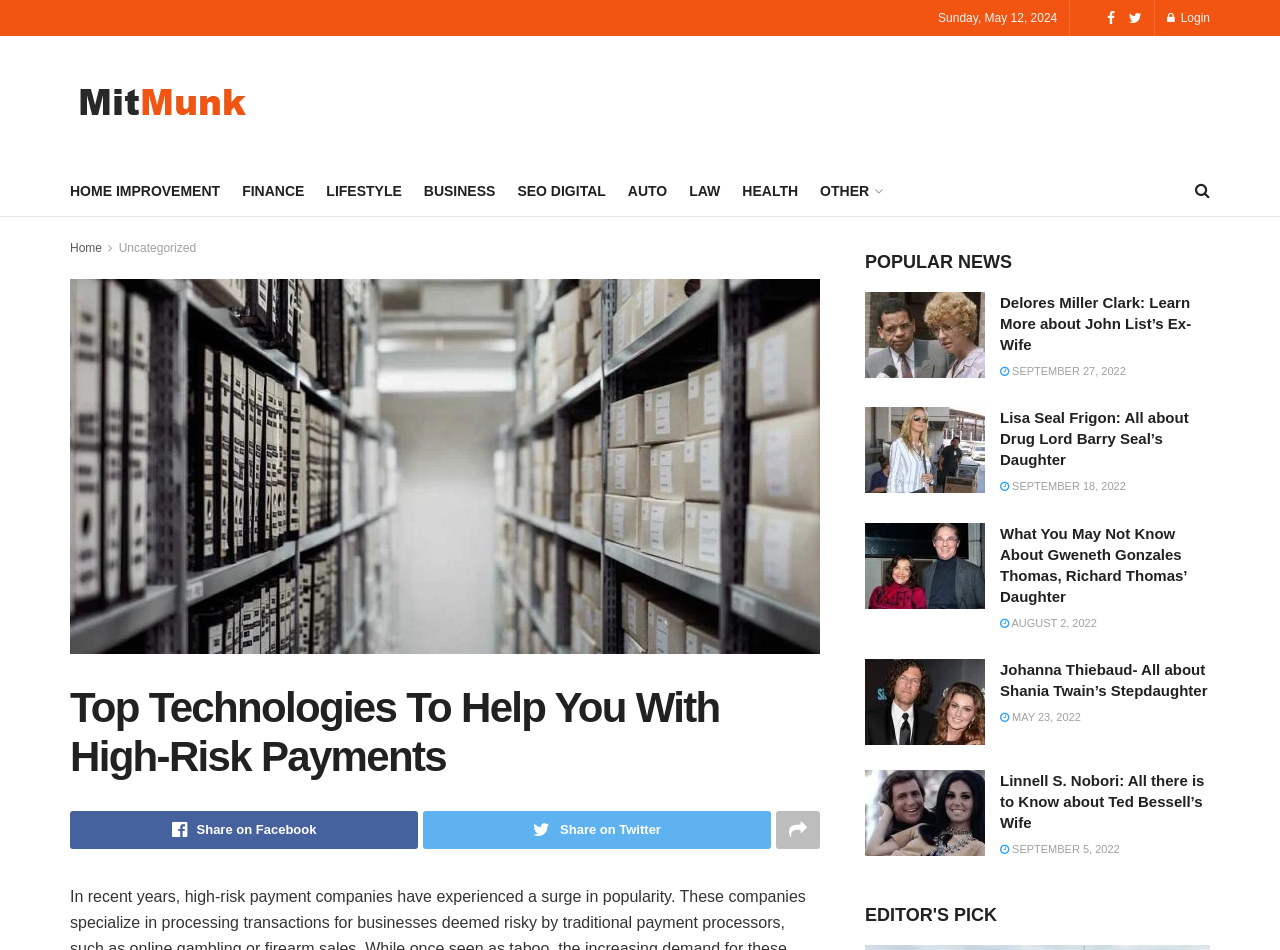From the webpage screenshot, predict the bounding box of the UI element that matches this description: "Home Improvement".

[0.055, 0.186, 0.172, 0.216]